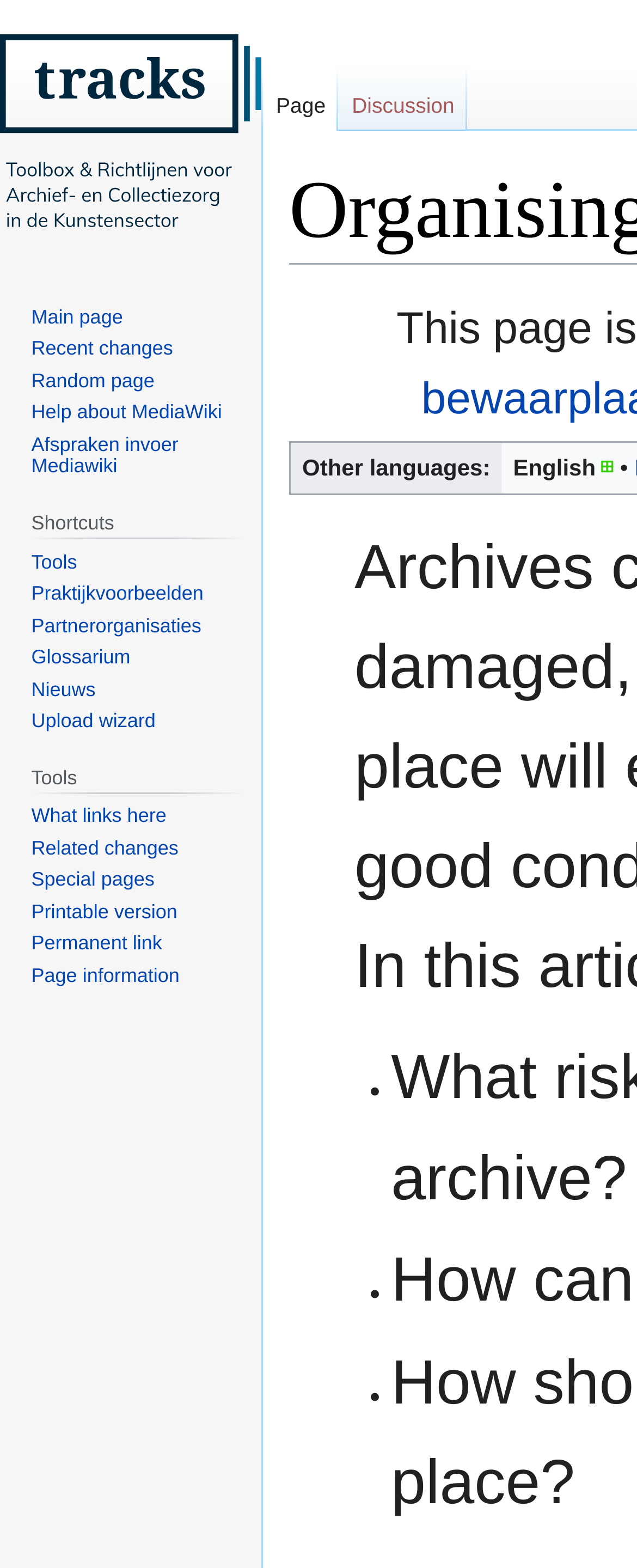Please identify the bounding box coordinates of where to click in order to follow the instruction: "Get help about MediaWiki".

[0.049, 0.256, 0.348, 0.27]